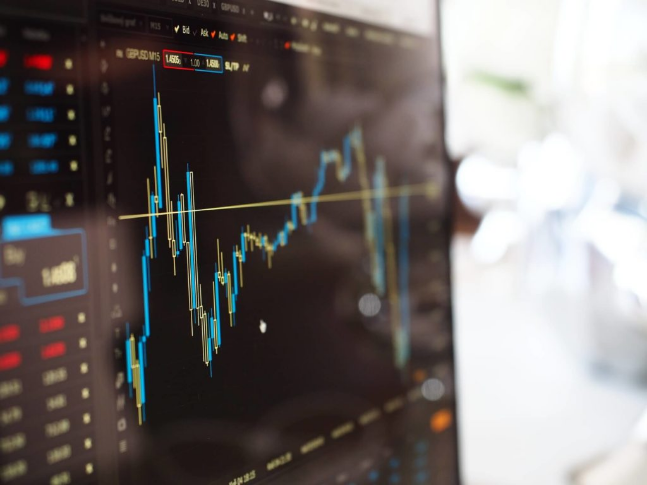Please provide a comprehensive response to the question based on the details in the image: What is the purpose of the horizontal yellow line?

A horizontal yellow line bisects the chart, indicating a significant value level, which is an important reference point for traders and analysts to make informed decisions.